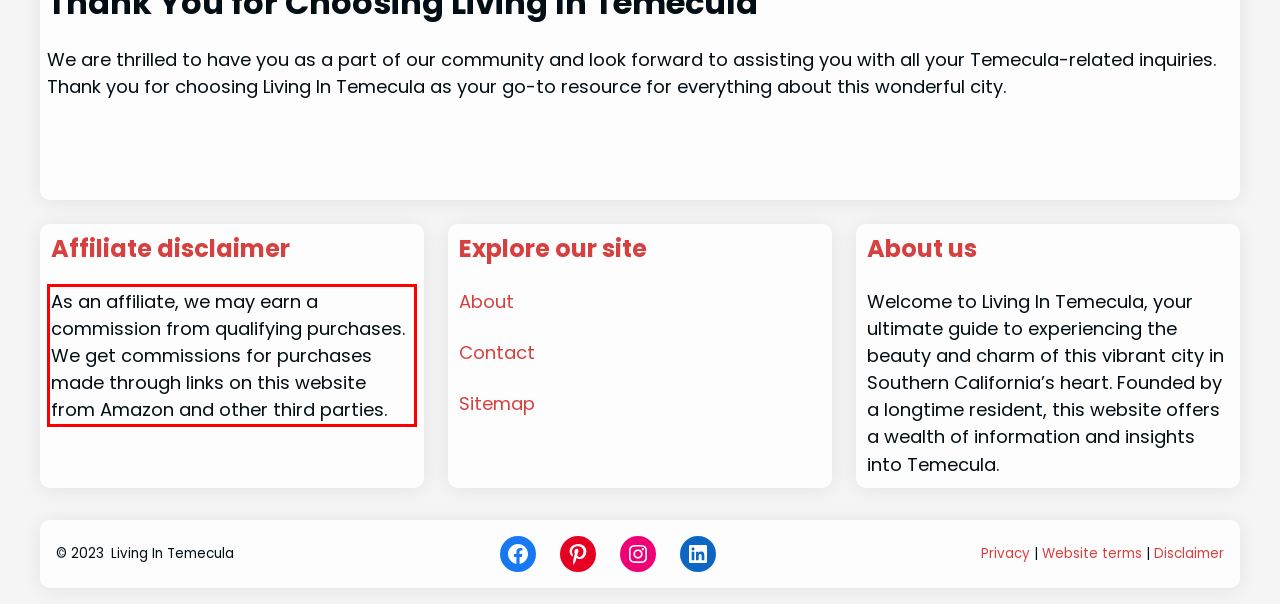Look at the screenshot of the webpage, locate the red rectangle bounding box, and generate the text content that it contains.

As an affiliate, we may earn a commission from qualifying purchases. We get commissions for purchases made through links on this website from Amazon and other third parties.